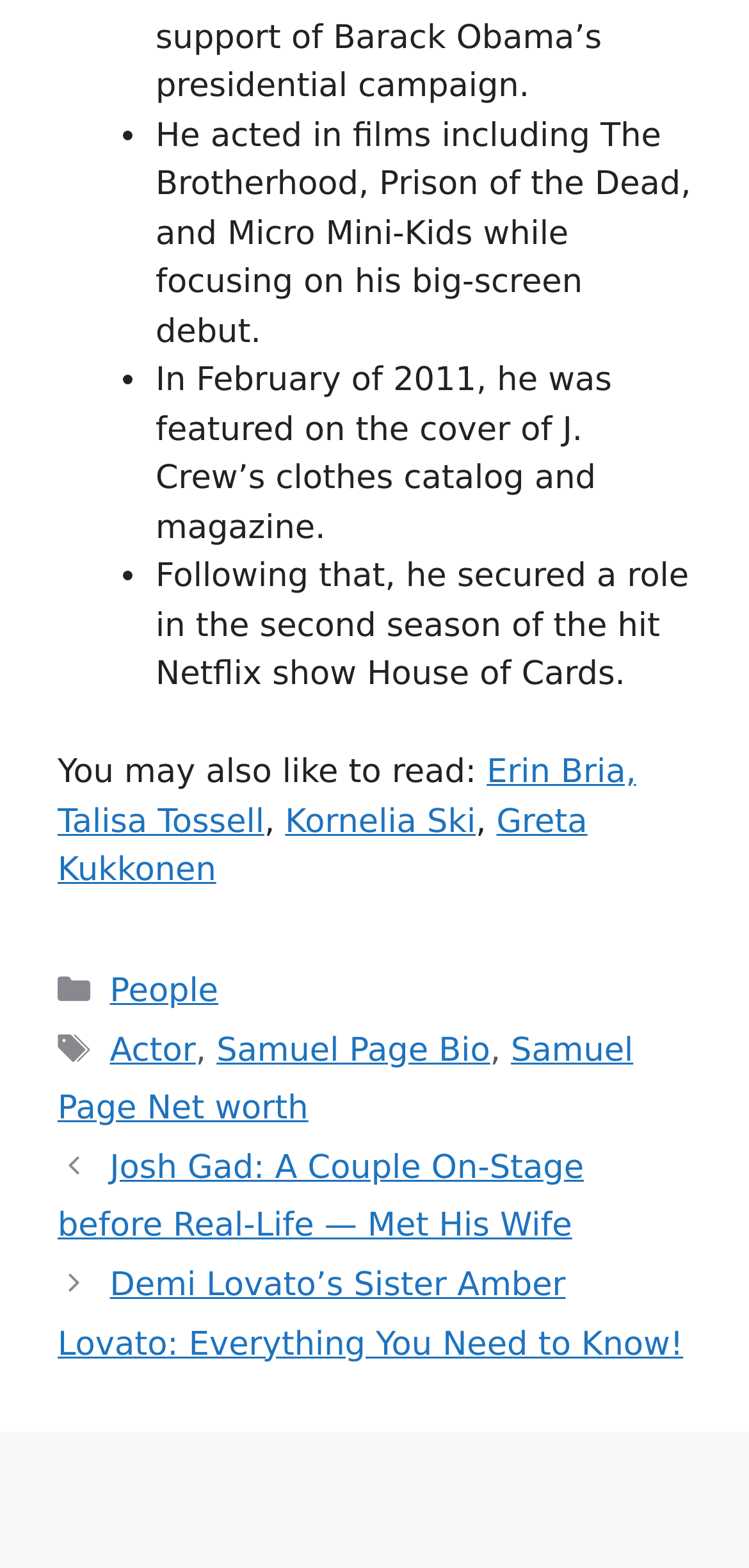Determine the bounding box coordinates of the clickable element necessary to fulfill the instruction: "Read about Erin Bria". Provide the coordinates as four float numbers within the 0 to 1 range, i.e., [left, top, right, bottom].

[0.65, 0.481, 0.849, 0.505]